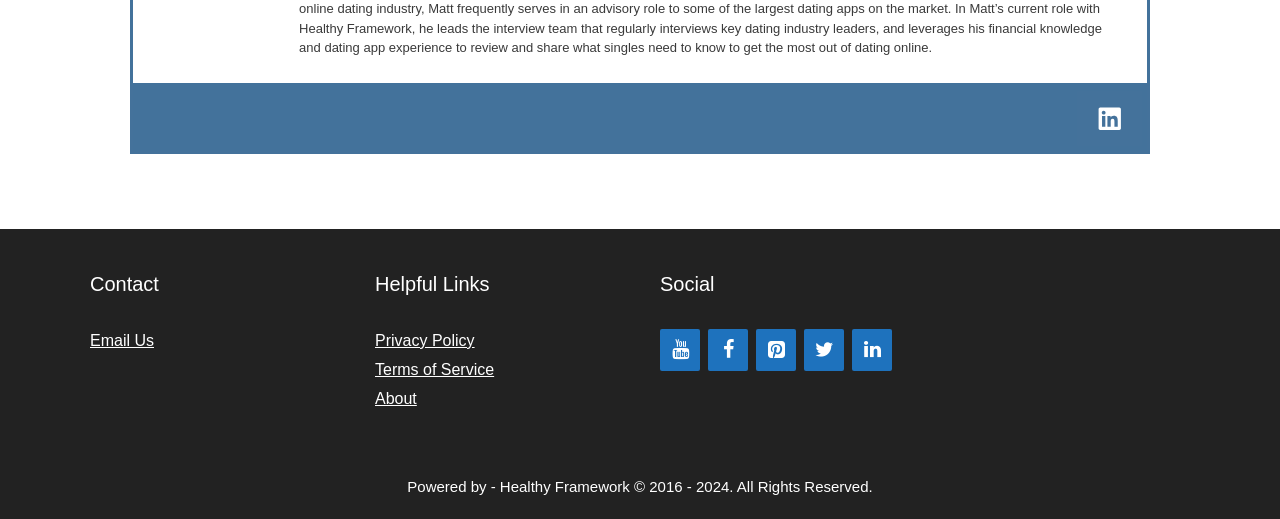Using the image as a reference, answer the following question in as much detail as possible:
How many social media links are there?

There are 5 social media links on the page, namely YouTube, Facebook, Pinterest, Twitter, and LinkedIn, which are located under the 'Social' heading.